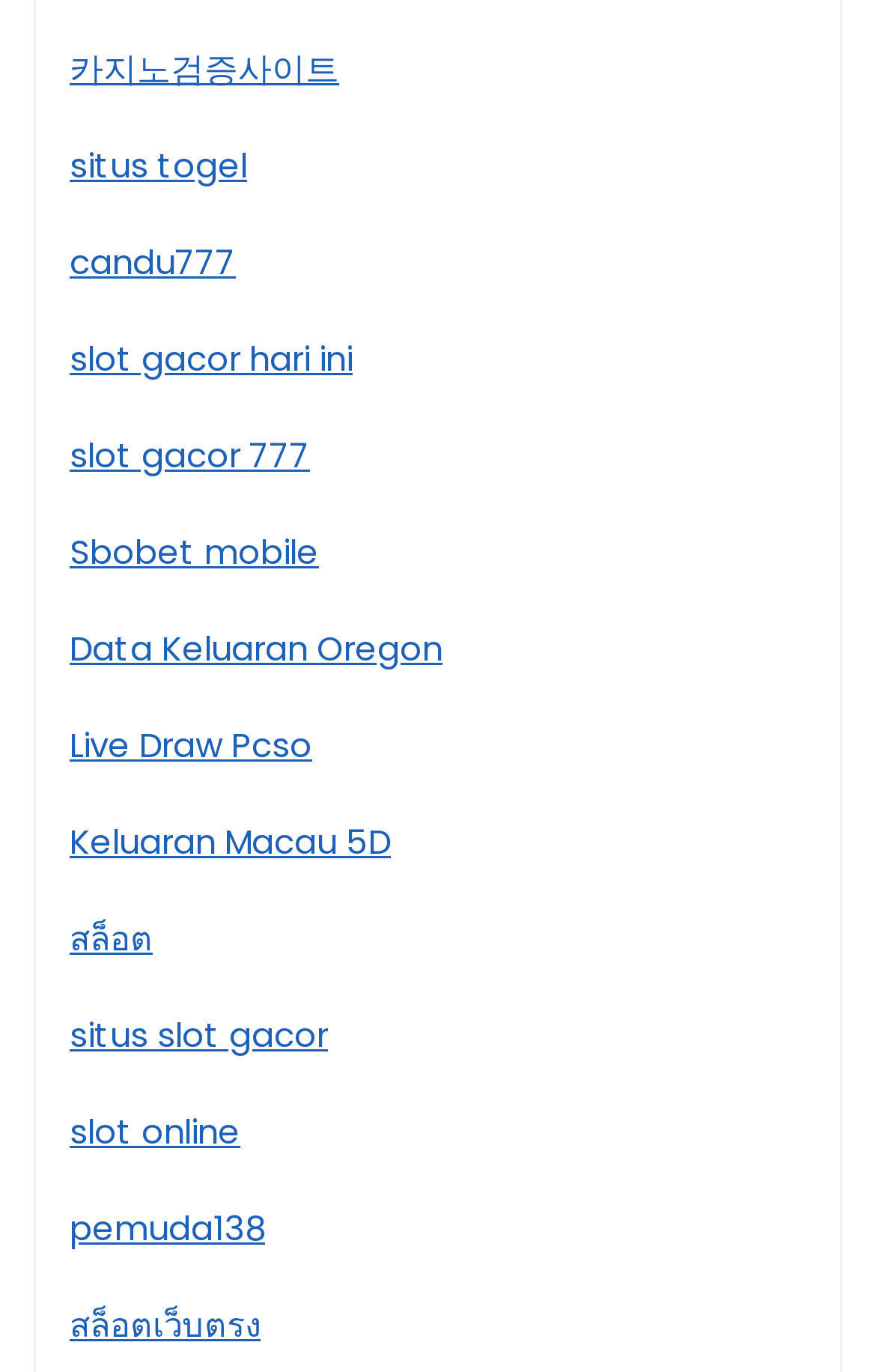Respond concisely with one word or phrase to the following query:
What is the first link on the webpage?

카지노검증사이트